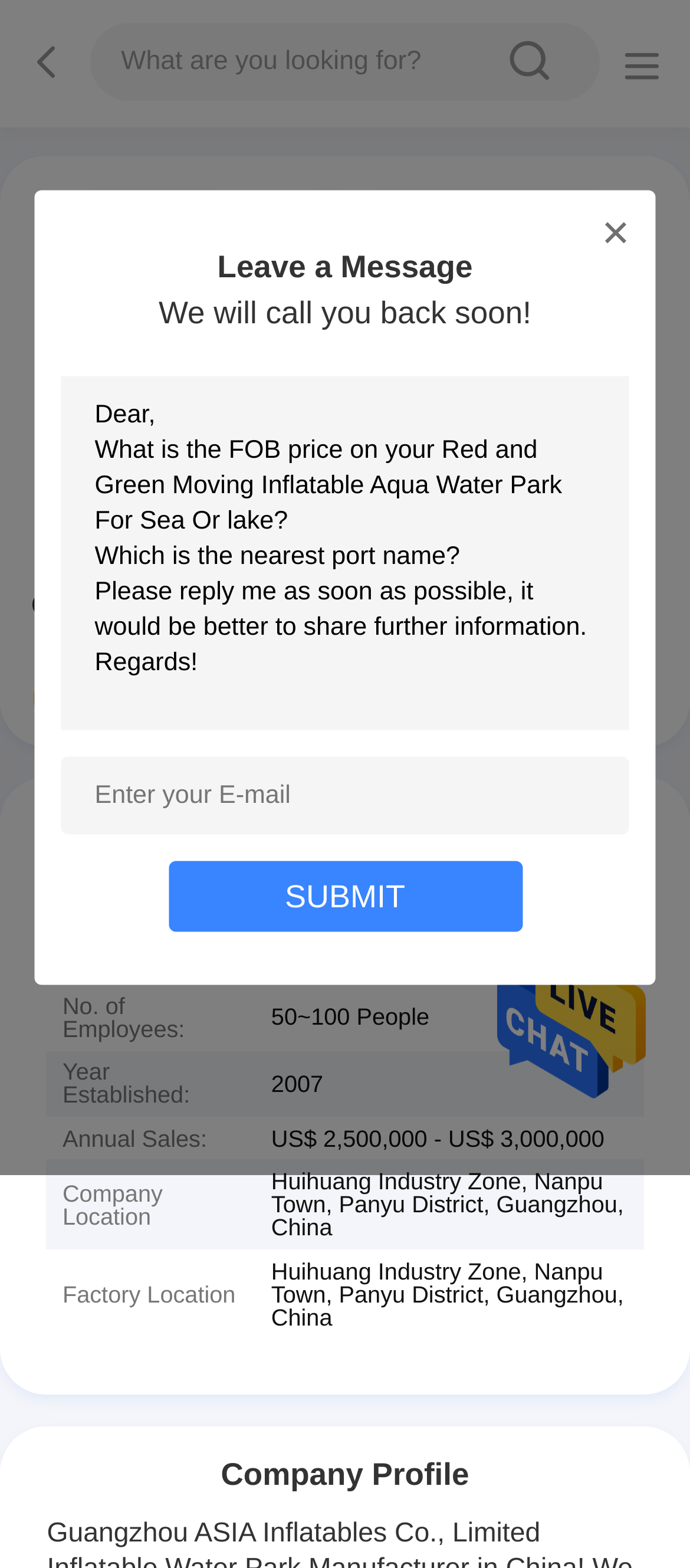Pinpoint the bounding box coordinates of the clickable element to carry out the following instruction: "Leave a message."

[0.315, 0.159, 0.685, 0.181]